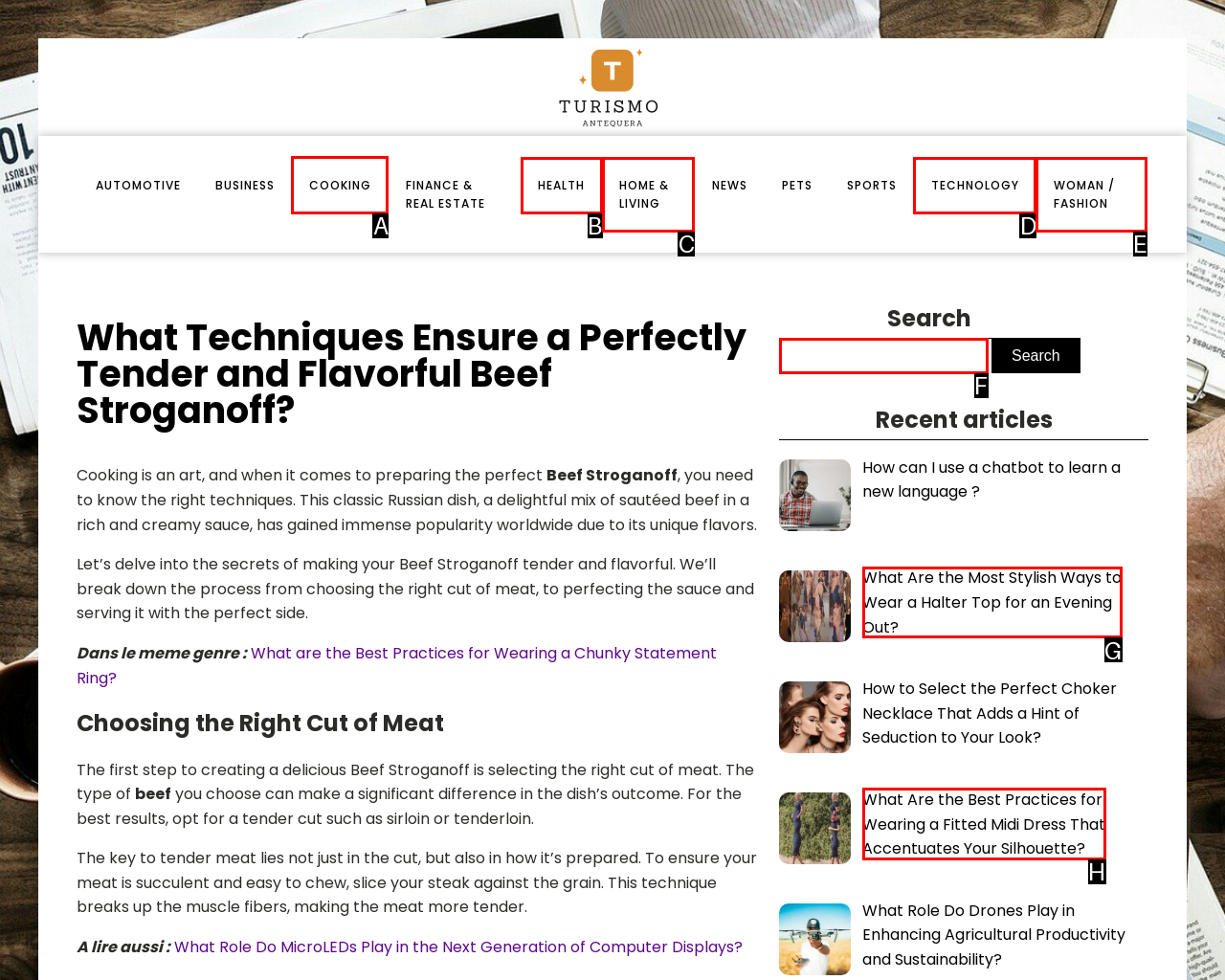Given the instruction: Click on the COOKING link, which HTML element should you click on?
Answer with the letter that corresponds to the correct option from the choices available.

A